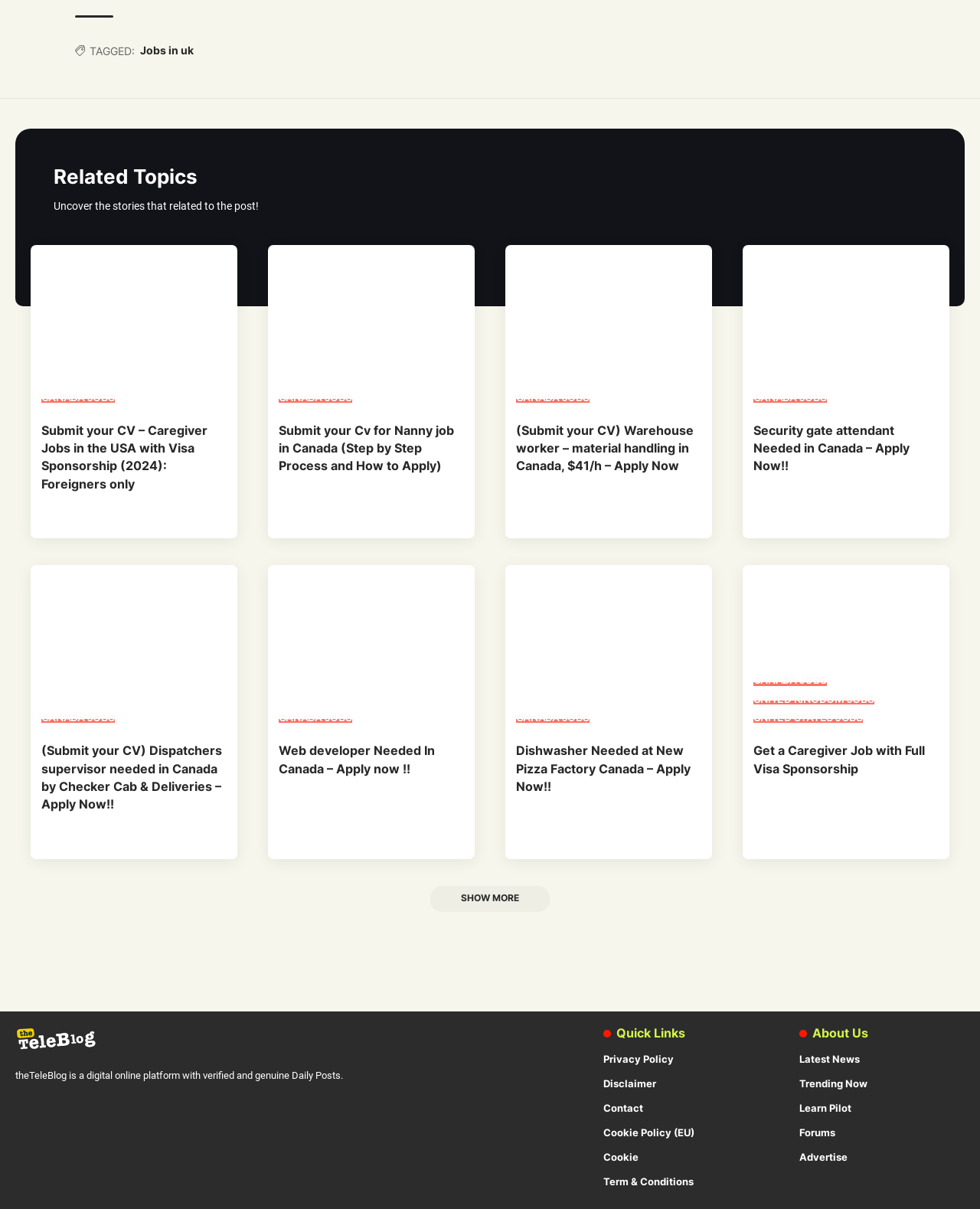Please provide a comprehensive response to the question based on the details in the image: What is the purpose of the 'Quick Links' section?

The 'Quick Links' section provides access to various website policies, including the privacy policy, disclaimer, contact information, and terms and conditions, allowing users to quickly access important information about the website.